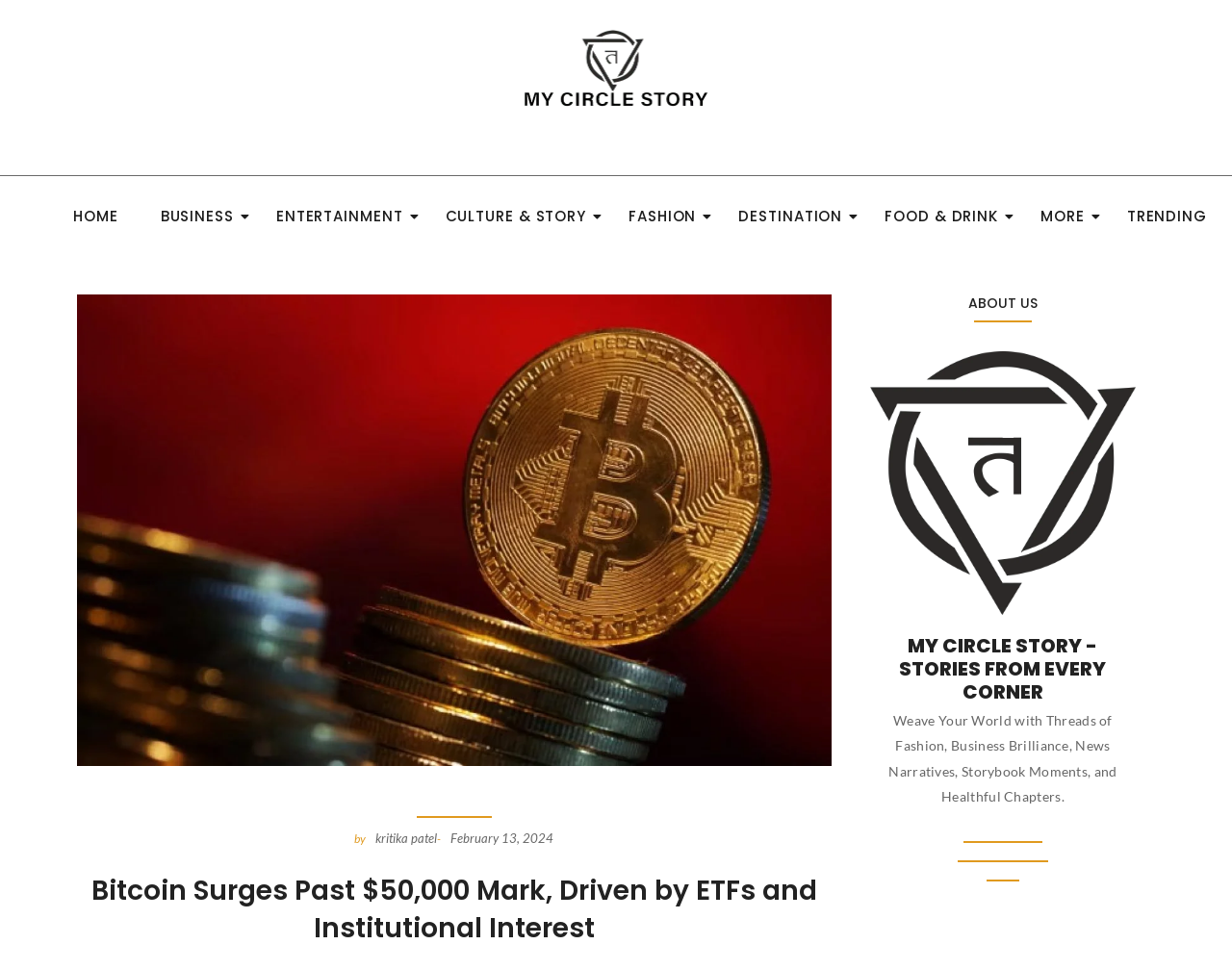What is the tagline of the website?
Based on the image, provide a one-word or brief-phrase response.

Weave Your World with Threads of Fashion, Business Brilliance, News Narratives, Storybook Moments, and Healthful Chapters.